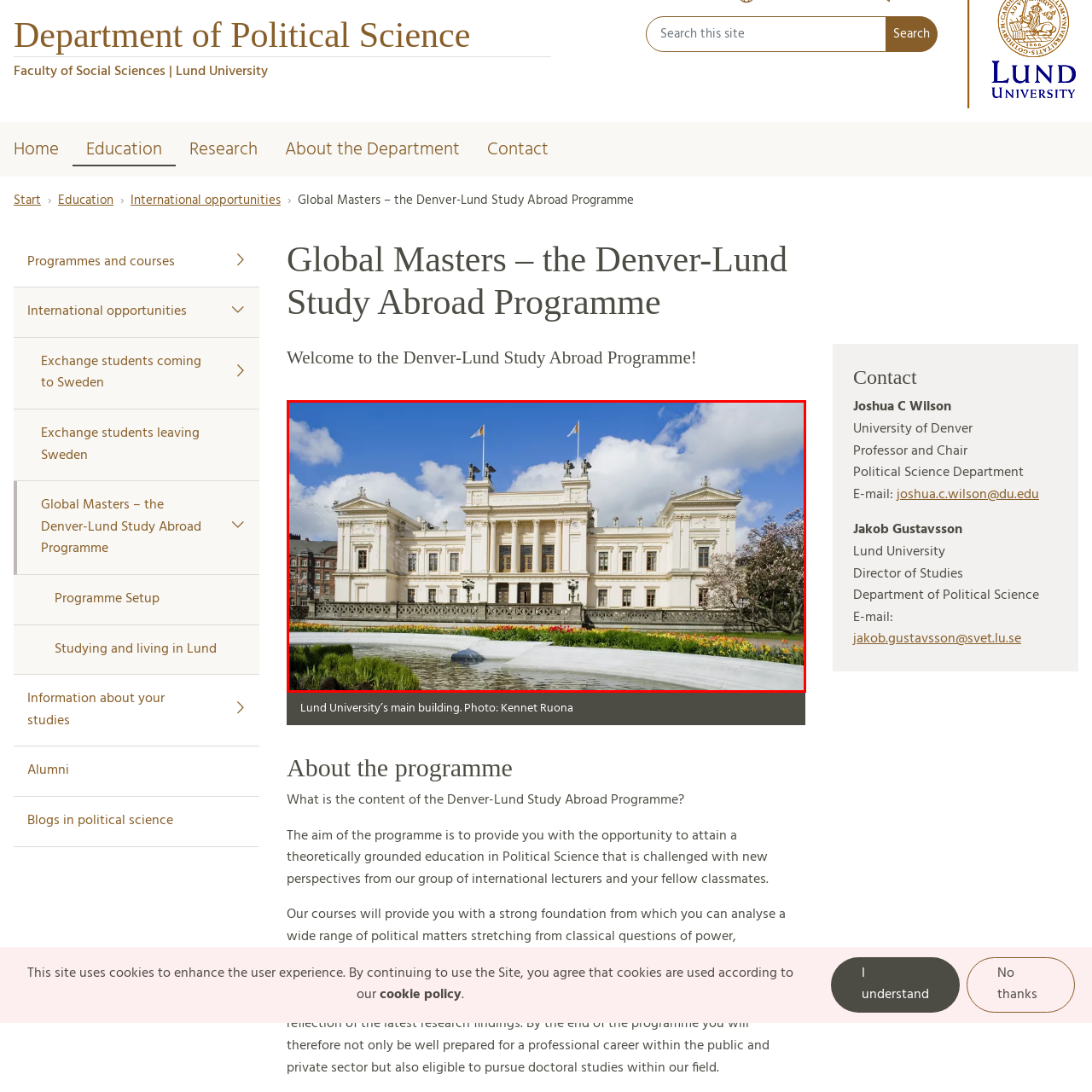Articulate a detailed description of the image enclosed by the red outline.

The image showcases the striking main building of Lund University, located in Sweden. This beautiful structure features a classical architectural style with grand columns and ornate details, crowned by flags fluttering in the gentle breeze. In the foreground, a serene fountain adds to the picturesque scene, surrounded by vibrant flower beds that add a splash of color to the landscape. The clear blue sky, dotted with fluffy clouds, enhances the overall charm of the university's setting, reflecting its prestigious reputation as a prominent center for education and research in the field of political science and other disciplines.